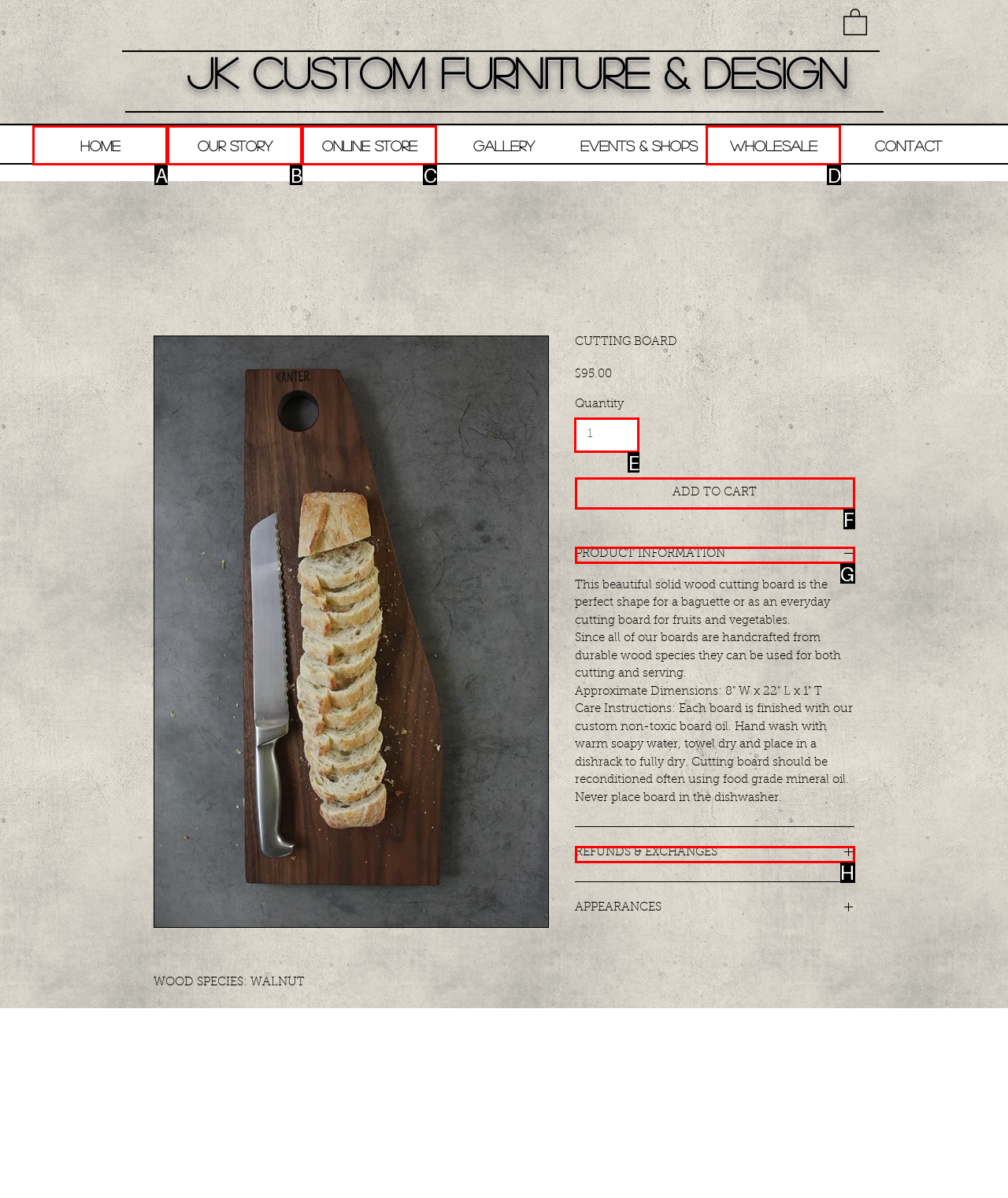Specify the letter of the UI element that should be clicked to achieve the following: Change quantity
Provide the corresponding letter from the choices given.

E